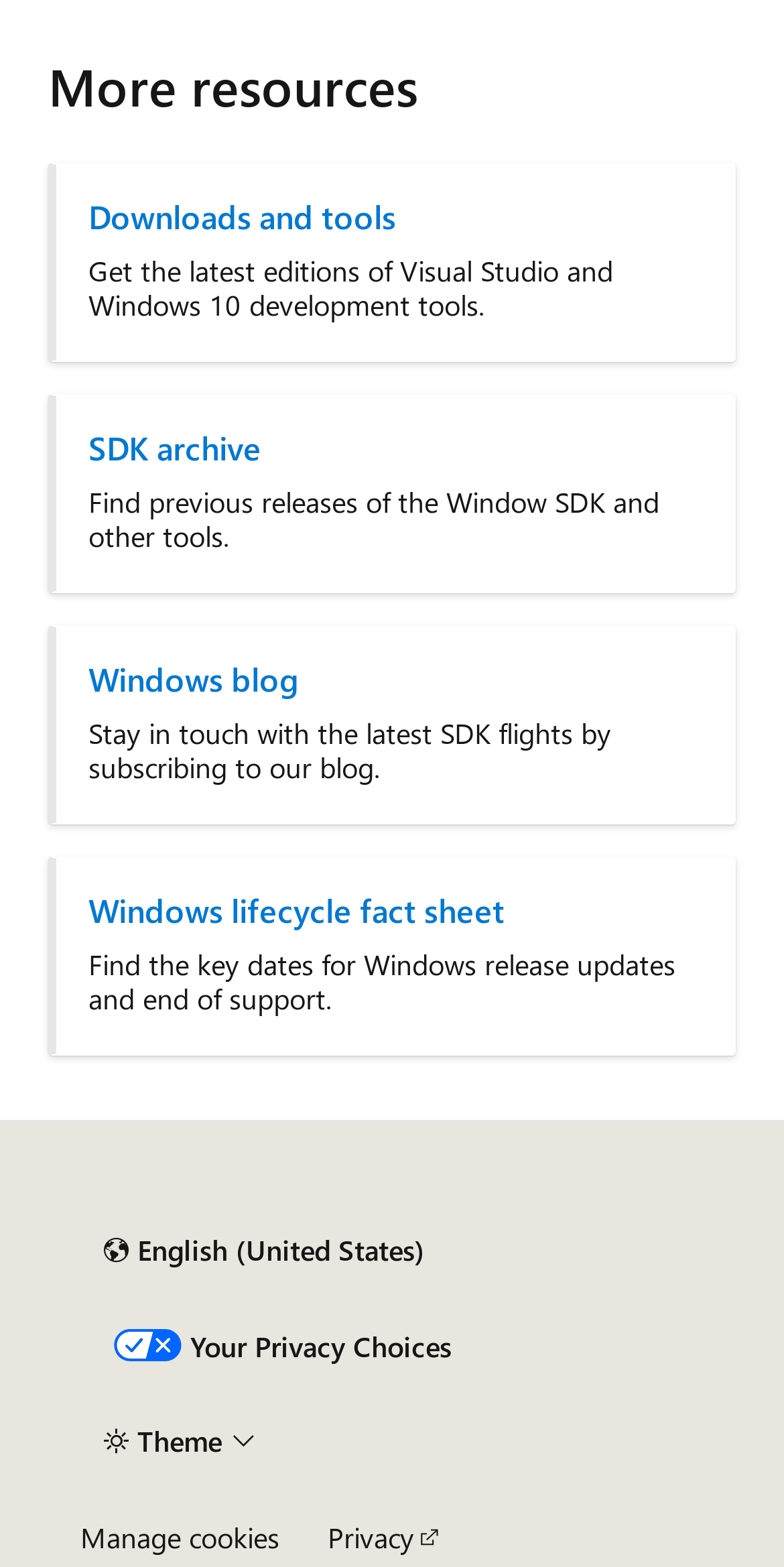Find the bounding box coordinates of the element's region that should be clicked in order to follow the given instruction: "View the Windows lifecycle fact sheet". The coordinates should consist of four float numbers between 0 and 1, i.e., [left, top, right, bottom].

[0.113, 0.568, 0.895, 0.594]